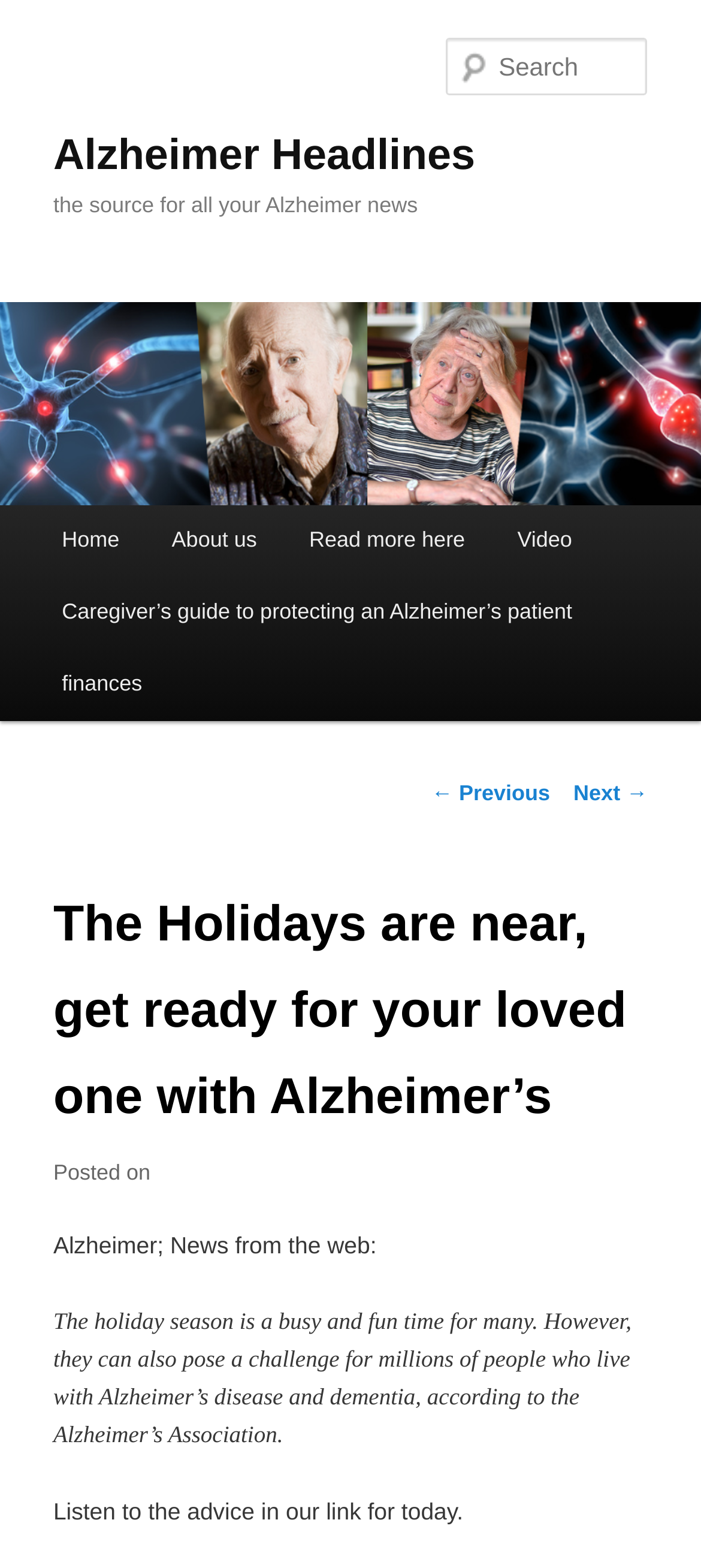Utilize the details in the image to thoroughly answer the following question: Is there a search function on the website?

A search function can be found on the webpage, indicated by the textbox element with the label 'Search'. This suggests that users can search for specific content on the website.